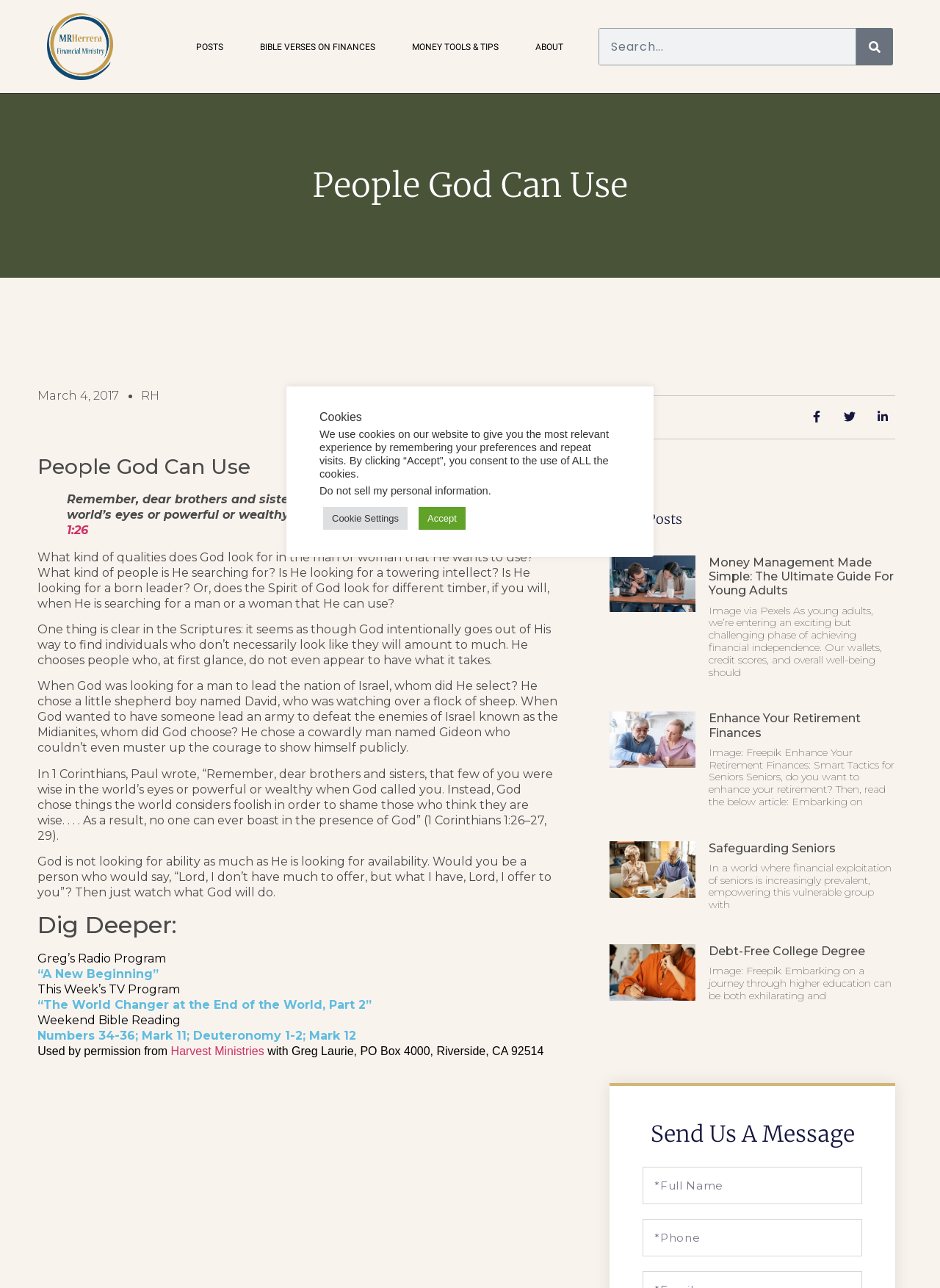Find and provide the bounding box coordinates for the UI element described with: "alt="Site Logo"".

[0.05, 0.01, 0.121, 0.062]